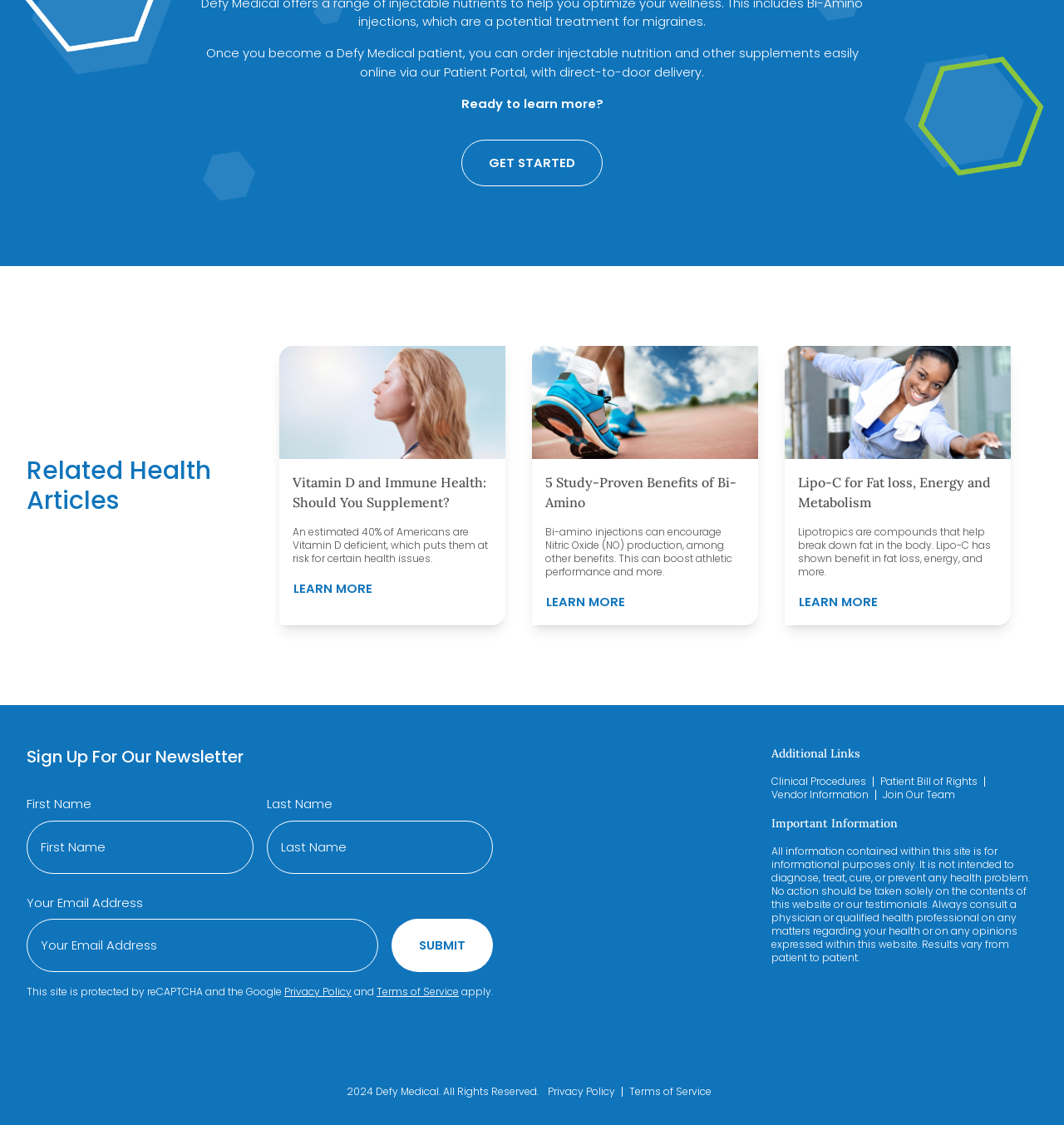Refer to the image and offer a detailed explanation in response to the question: What is the estimated percentage of Americans who are Vitamin D deficient?

According to the StaticText element with the text 'An estimated 40% of Americans are Vitamin D deficient, which puts them at risk for certain health issues.', approximately 40% of Americans are Vitamin D deficient.